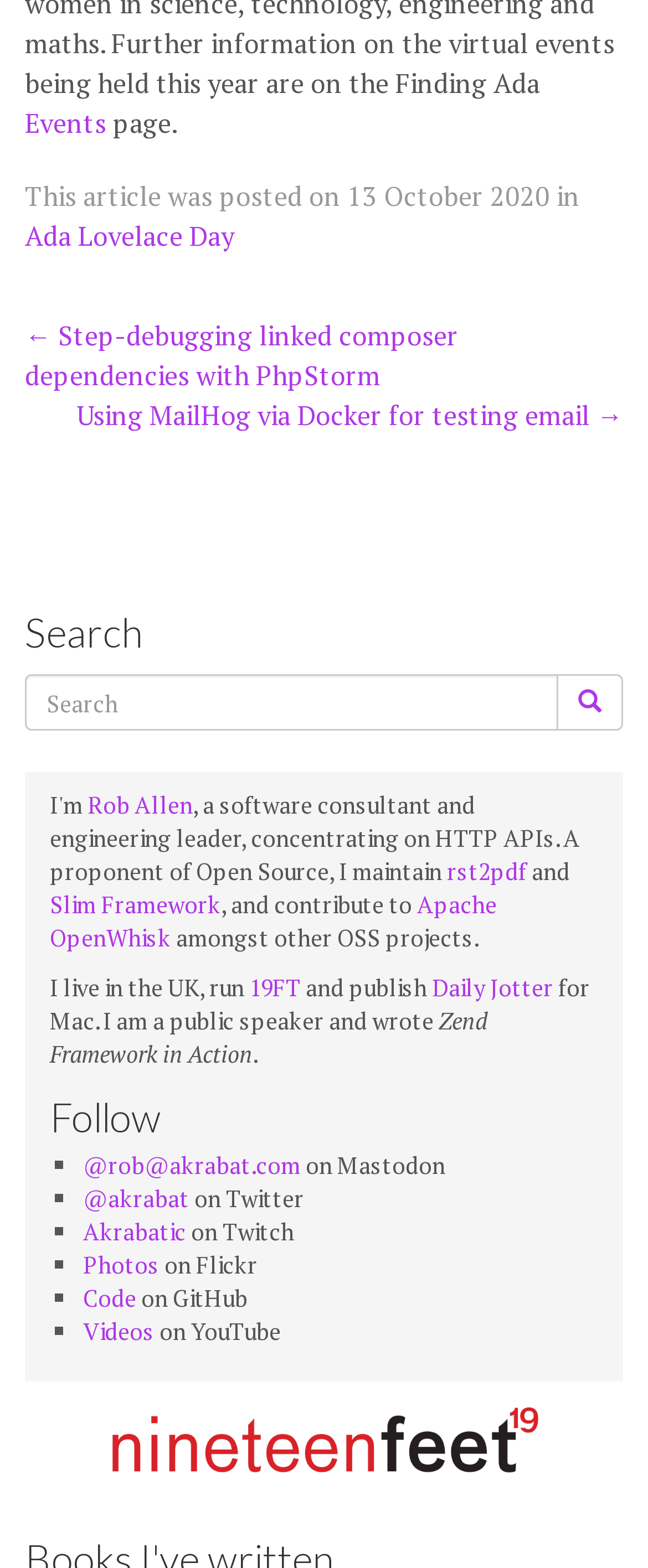Please find the bounding box coordinates (top-left x, top-left y, bottom-right x, bottom-right y) in the screenshot for the UI element described as follows: Photos

[0.128, 0.796, 0.246, 0.816]